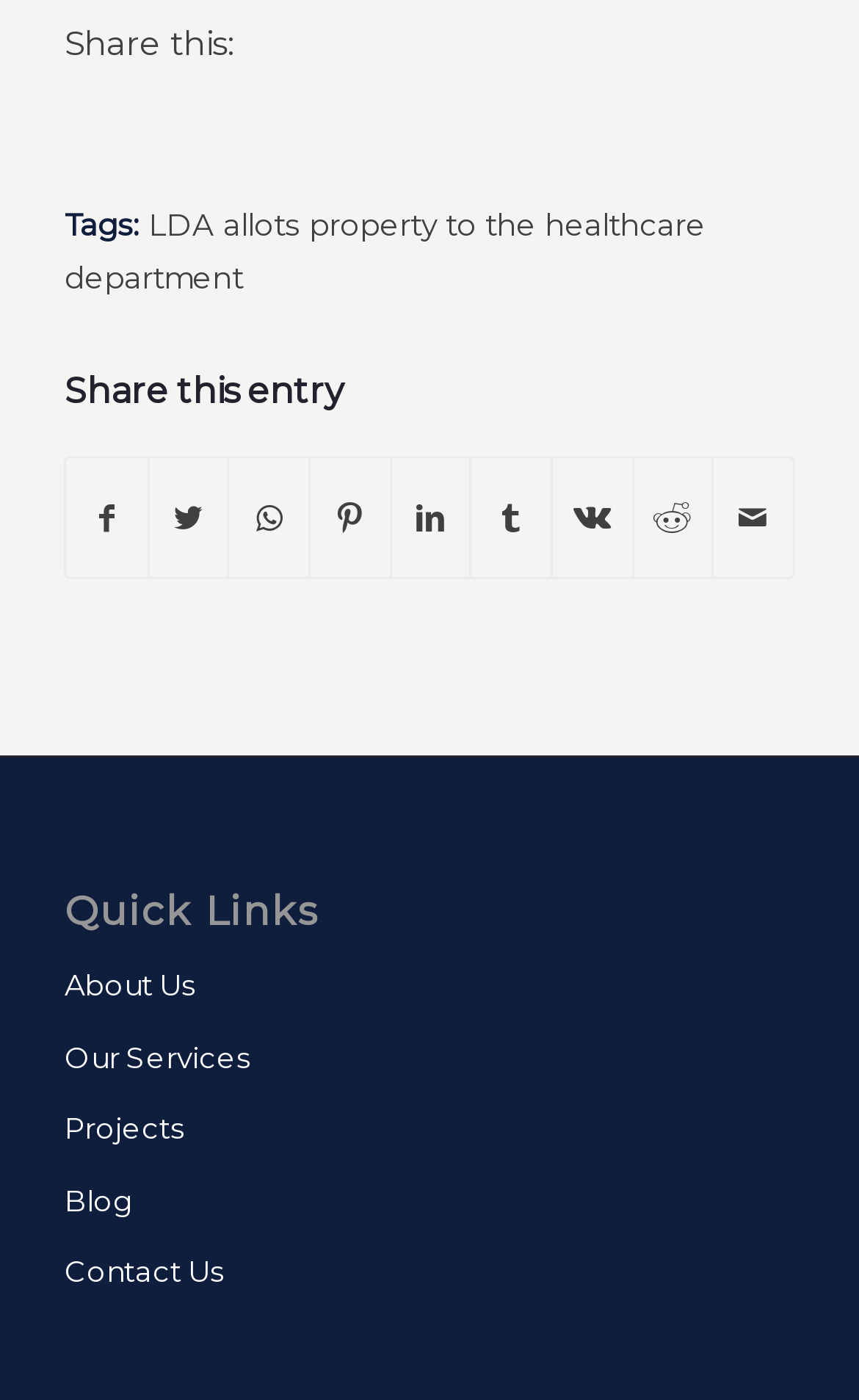How many social media platforms can you share on?
Based on the image, respond with a single word or phrase.

8